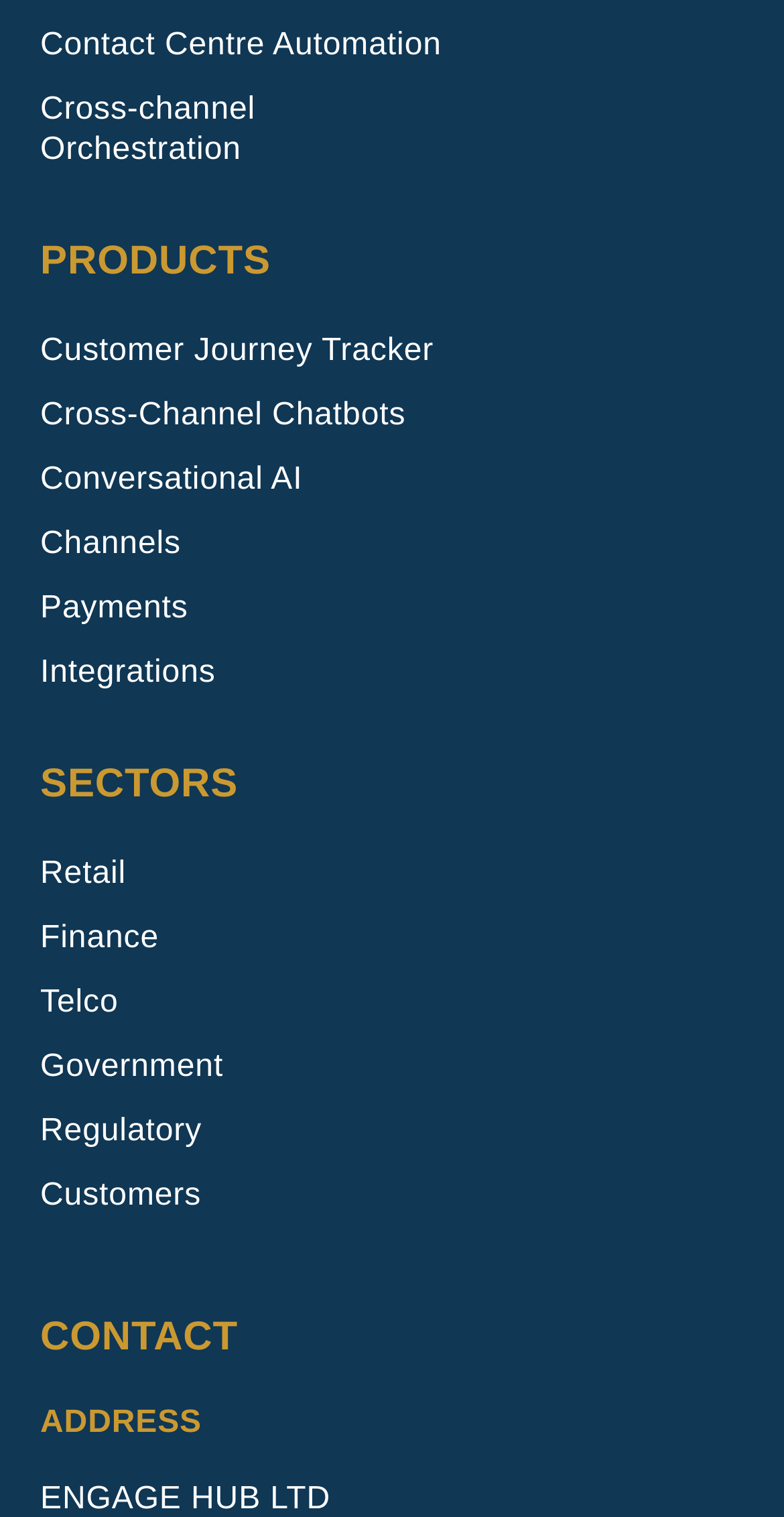What is the third product listed?
Please provide a single word or phrase as the answer based on the screenshot.

Customer Journey Tracker